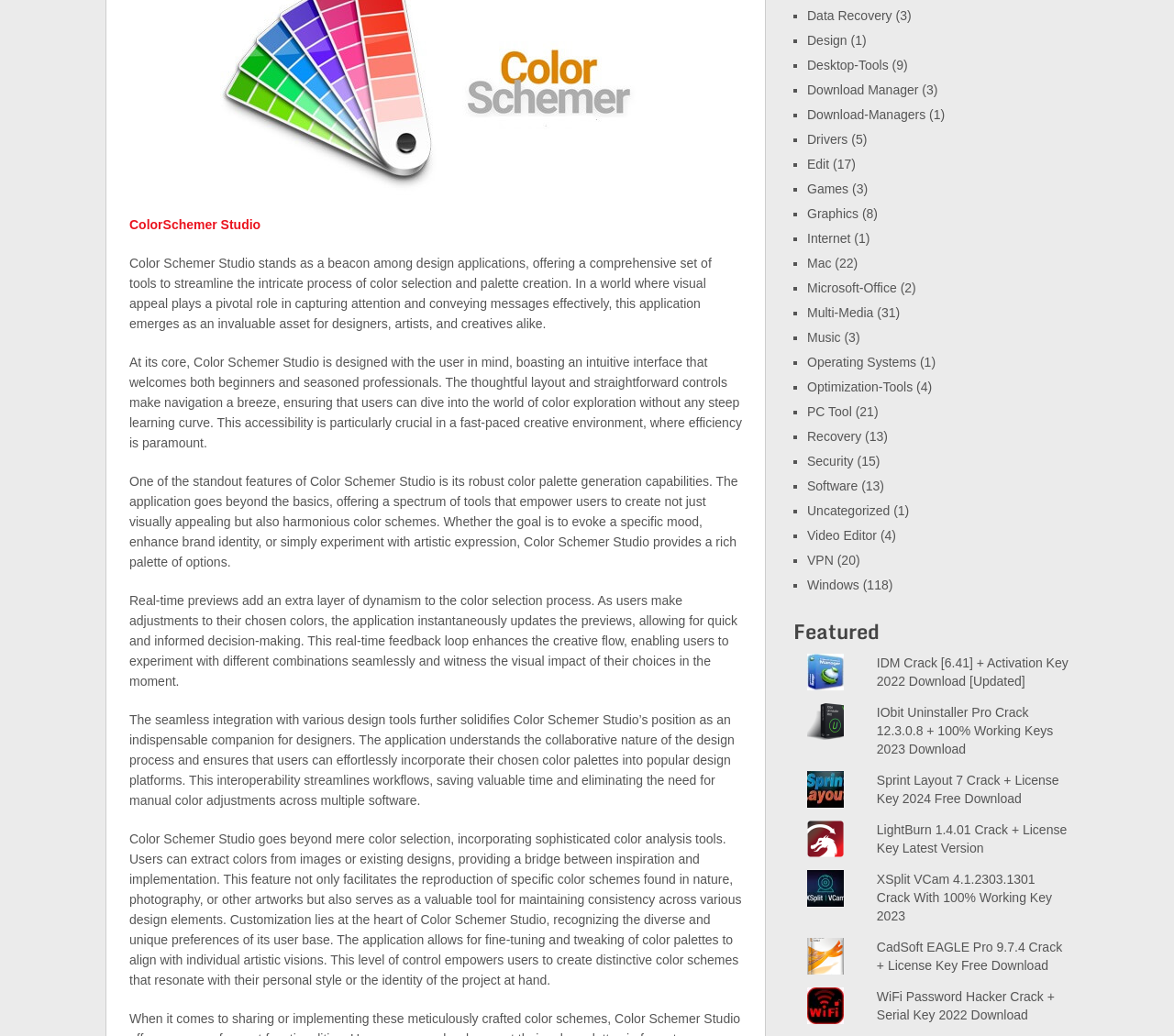Given the element description "Download-Managers", identify the bounding box of the corresponding UI element.

[0.688, 0.104, 0.788, 0.118]